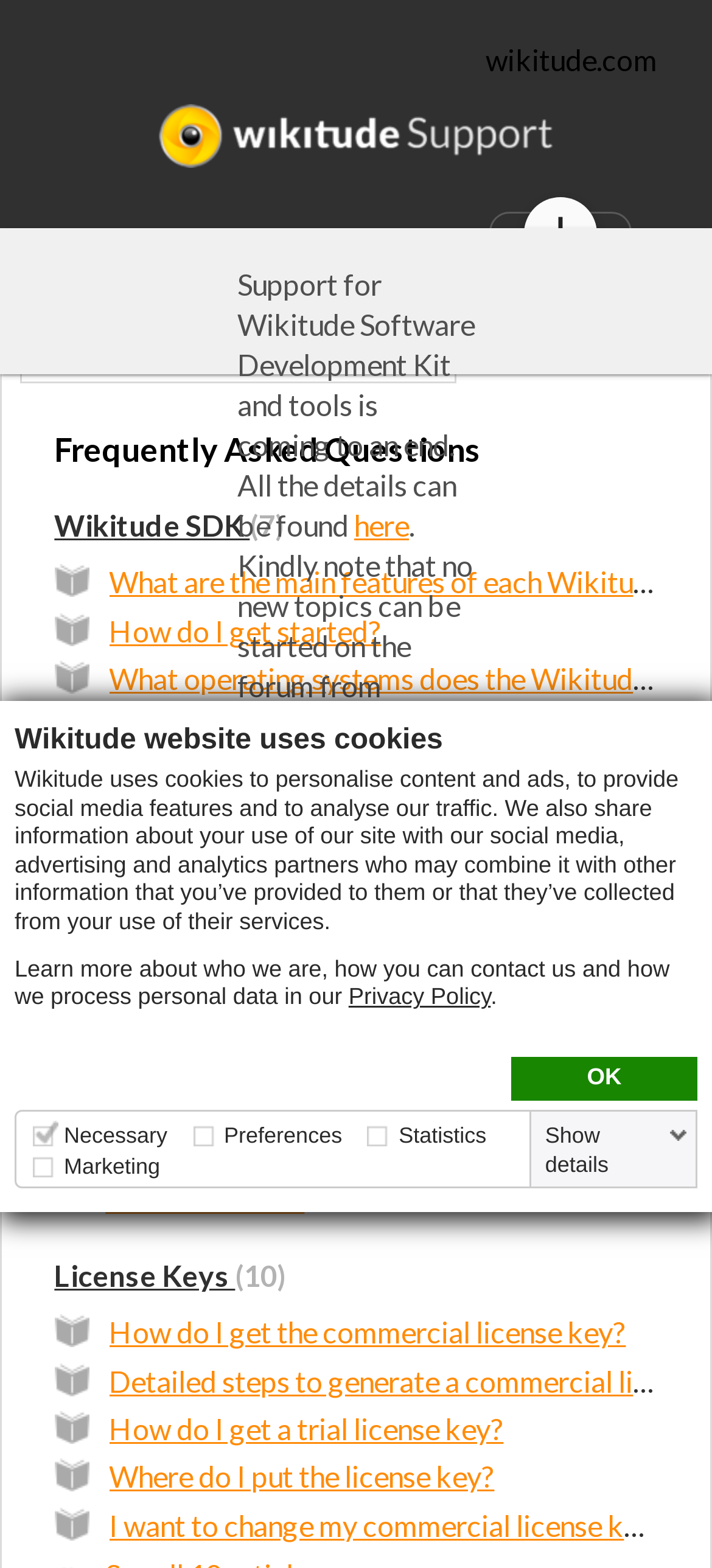Identify the coordinates of the bounding box for the element that must be clicked to accomplish the instruction: "View Frequently Asked Questions".

[0.076, 0.27, 0.676, 0.303]